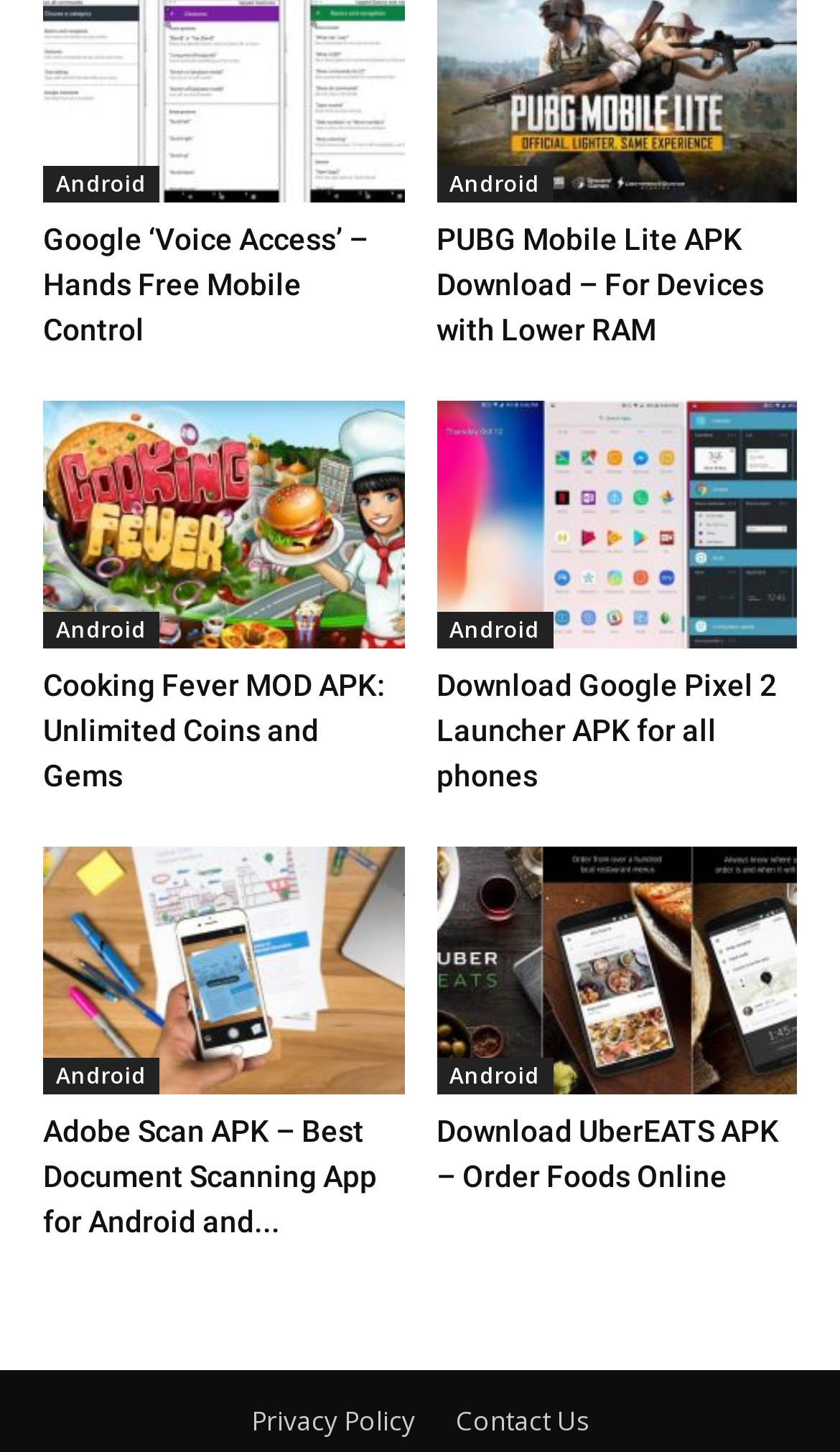Bounding box coordinates are specified in the format (top-left x, top-left y, bottom-right x, bottom-right y). All values are floating point numbers bounded between 0 and 1. Please provide the bounding box coordinate of the region this sentence describes: Contact Us

[0.542, 0.966, 0.701, 0.993]